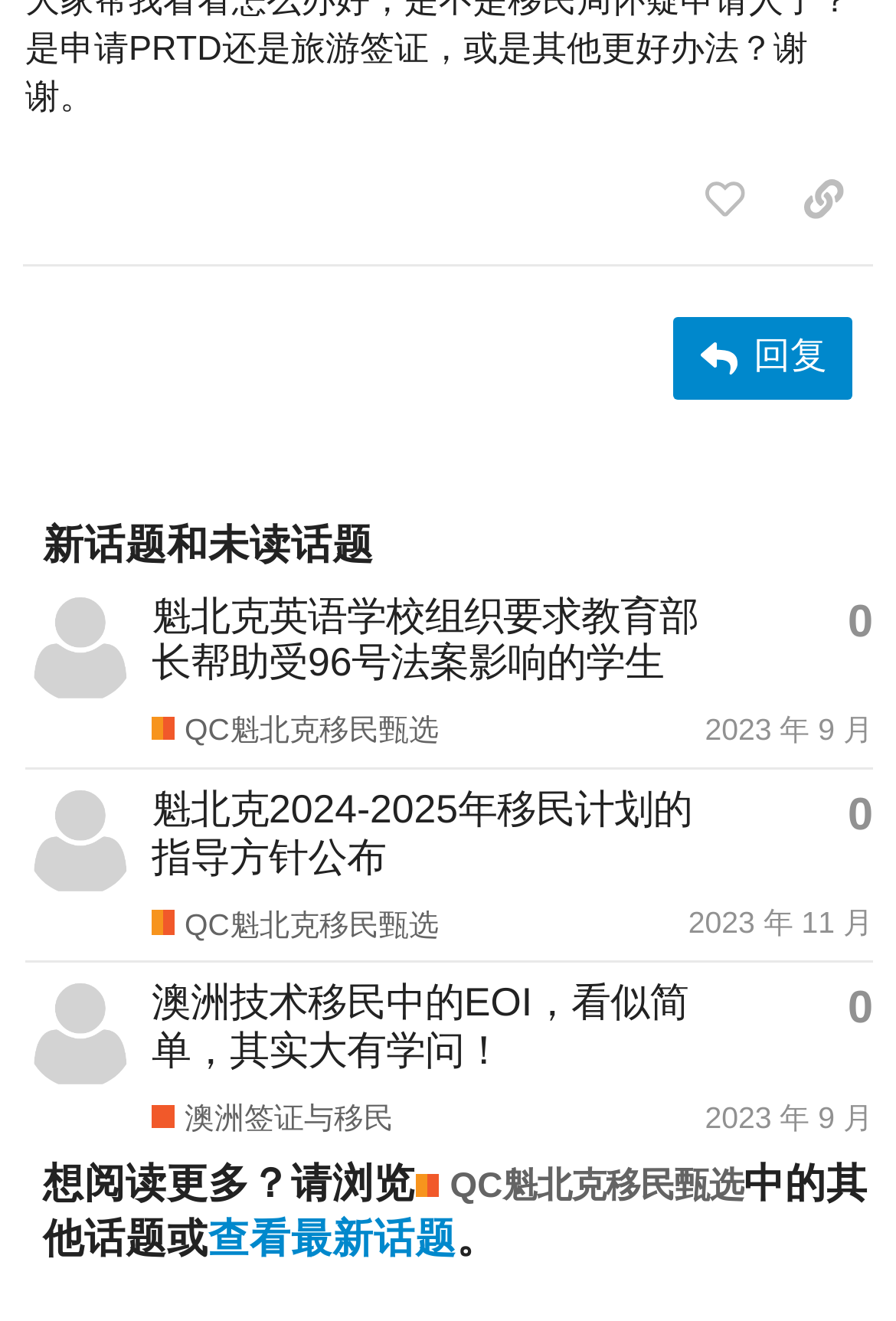Examine the image and give a thorough answer to the following question:
What is the name of the author of the third post?

I found the third post by looking at the table with multiple rows, each representing a post. The third row has a link element with the text 'anniej 的个人资料、最新海报', which indicates that the author of the third post is anniej.